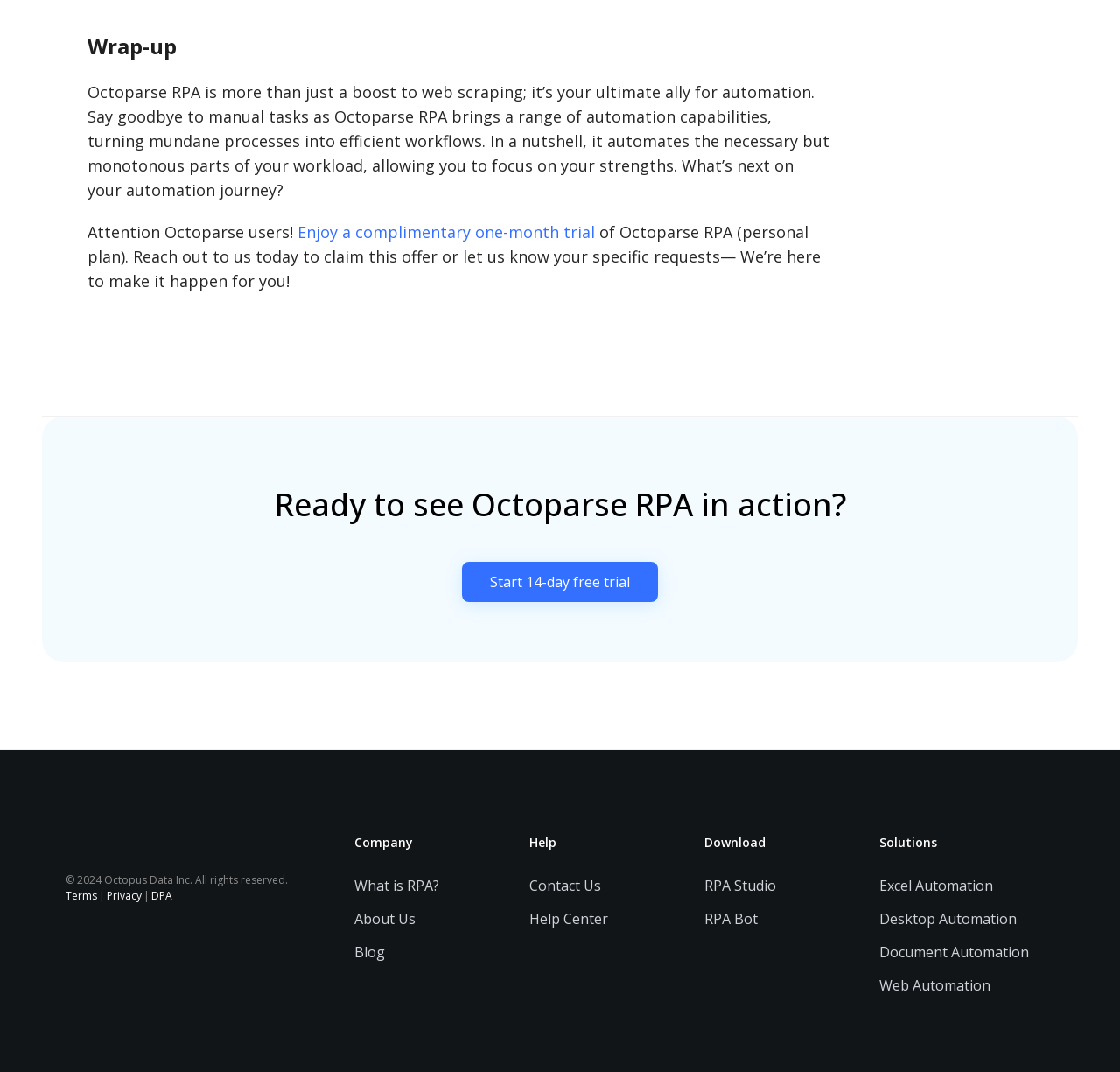Provide the bounding box coordinates of the section that needs to be clicked to accomplish the following instruction: "View Help Center."

[0.473, 0.841, 0.543, 0.872]